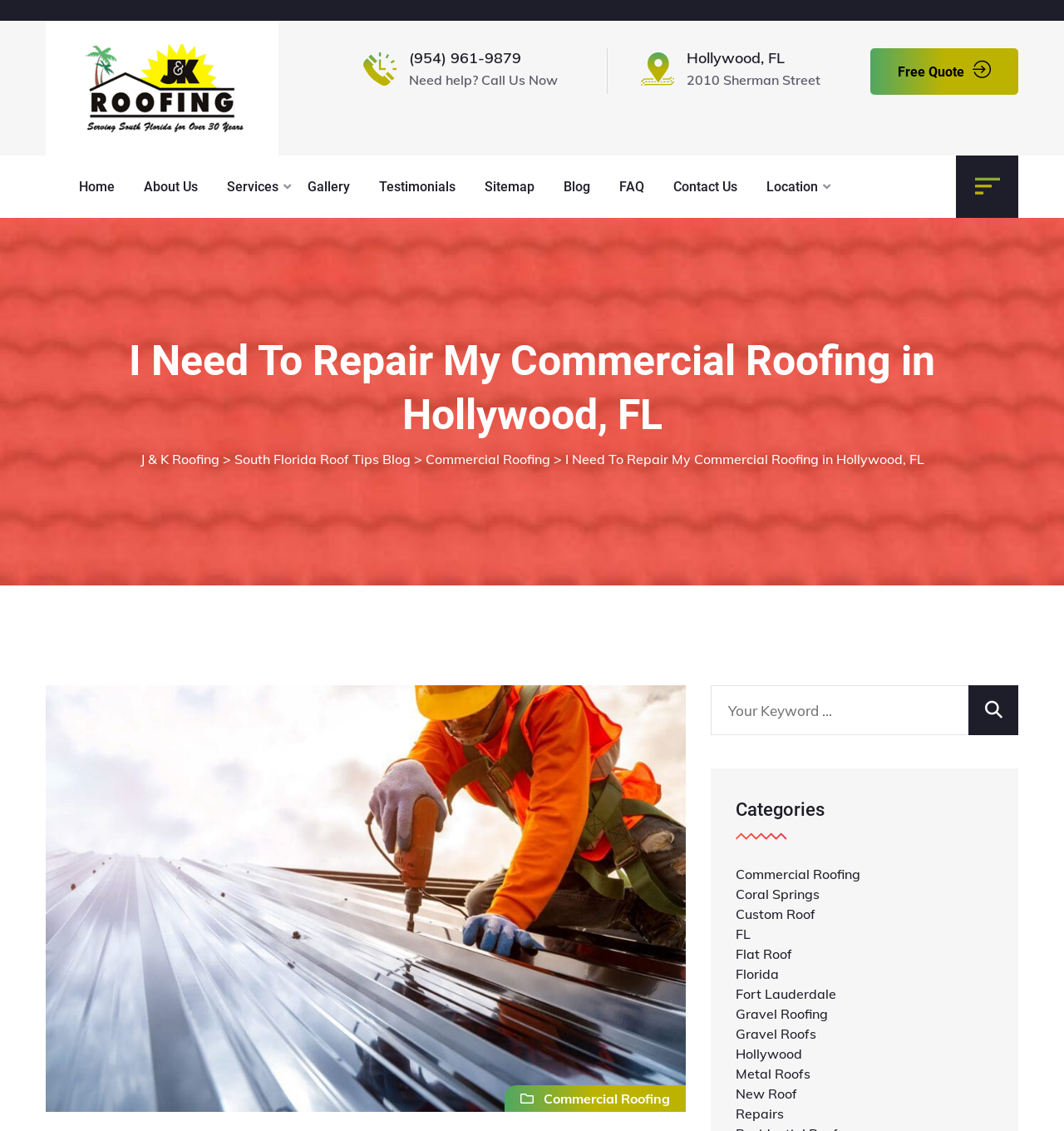Kindly determine the bounding box coordinates of the area that needs to be clicked to fulfill this instruction: "Get a free quote".

[0.818, 0.042, 0.957, 0.083]